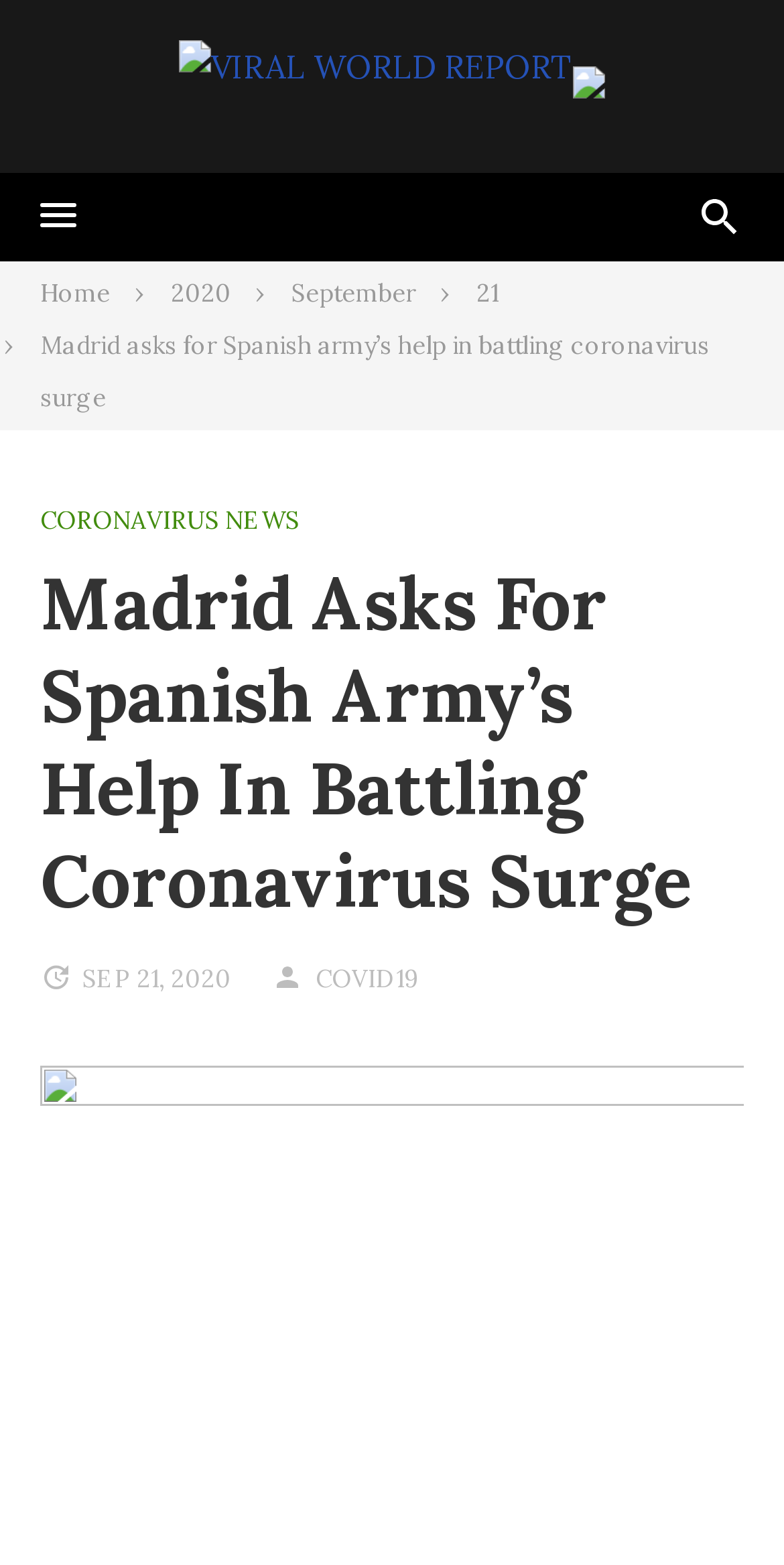Describe all visible elements and their arrangement on the webpage.

The webpage appears to be a news article page, with a focus on the COVID-19 pandemic. At the top, there is a logo and a link to "VIRAL WORLD REPORT" on the left, accompanied by a small image. On the right, there is another link and image, likely a social media or sharing button.

Below the top section, there is a button with a popup menu on the left, and a link on the right. The button is positioned near the top of the page, while the link is slightly lower.

The main content of the page is divided into sections. The first section is a breadcrumb navigation menu, spanning the full width of the page, with links to "Home", "2020", "September", and "21". 

Below the breadcrumb menu, there is a heading section with a title "Madrid Asks For Spanish Army’s Help In Battling Coronavirus Surge" and a subheading "CORONAVIRUS NEWS". The title is positioned near the top of this section, while the subheading is below it. 

Further down, there is a section with a date "SEP 21, 2020" and a link to "COVID19". The date is positioned above the link.

At the very bottom of the page, there is a link to "Back to top", allowing users to quickly navigate back to the top of the page.